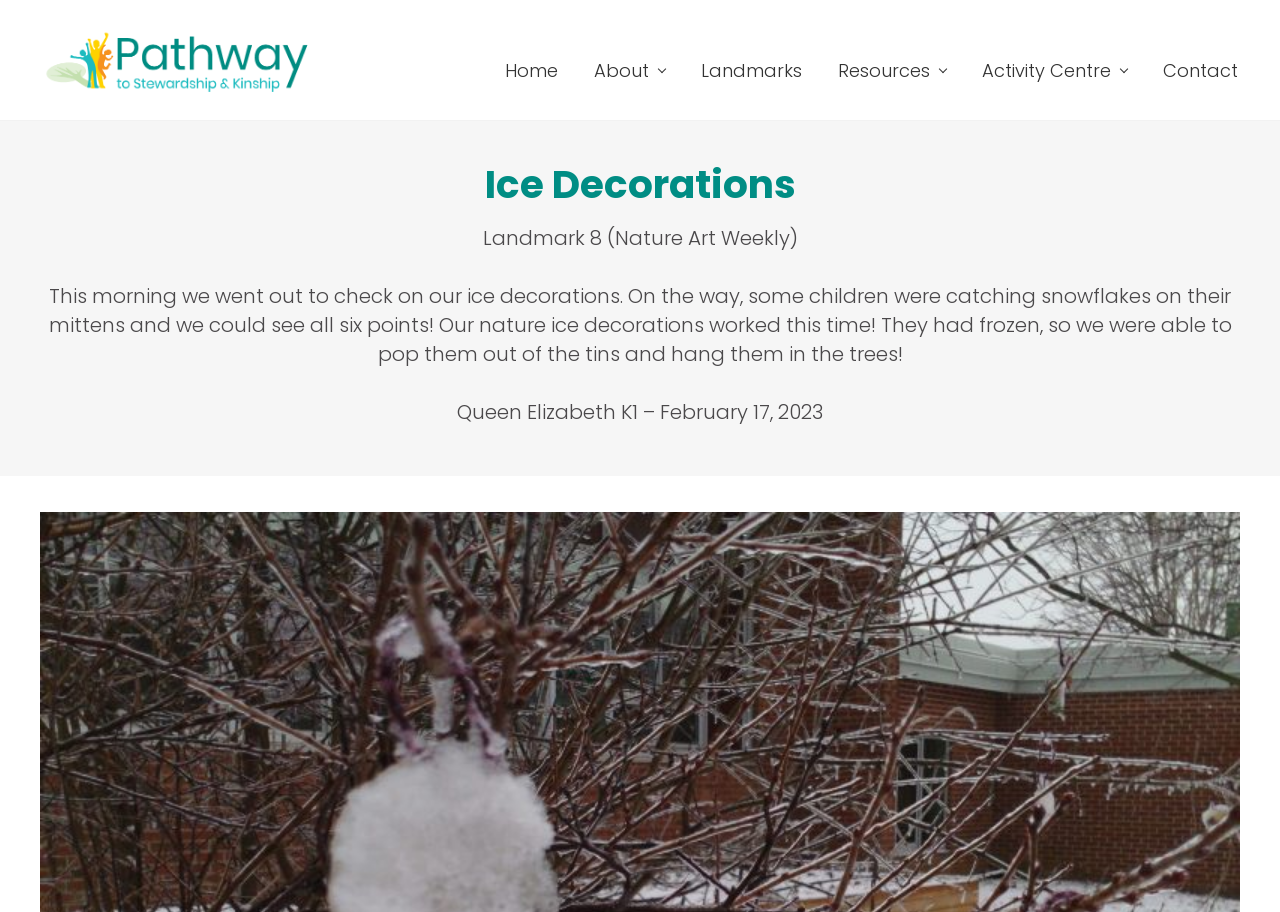Predict the bounding box of the UI element based on the description: "Activity Centre". The coordinates should be four float numbers between 0 and 1, formatted as [left, top, right, bottom].

[0.755, 0.065, 0.893, 0.09]